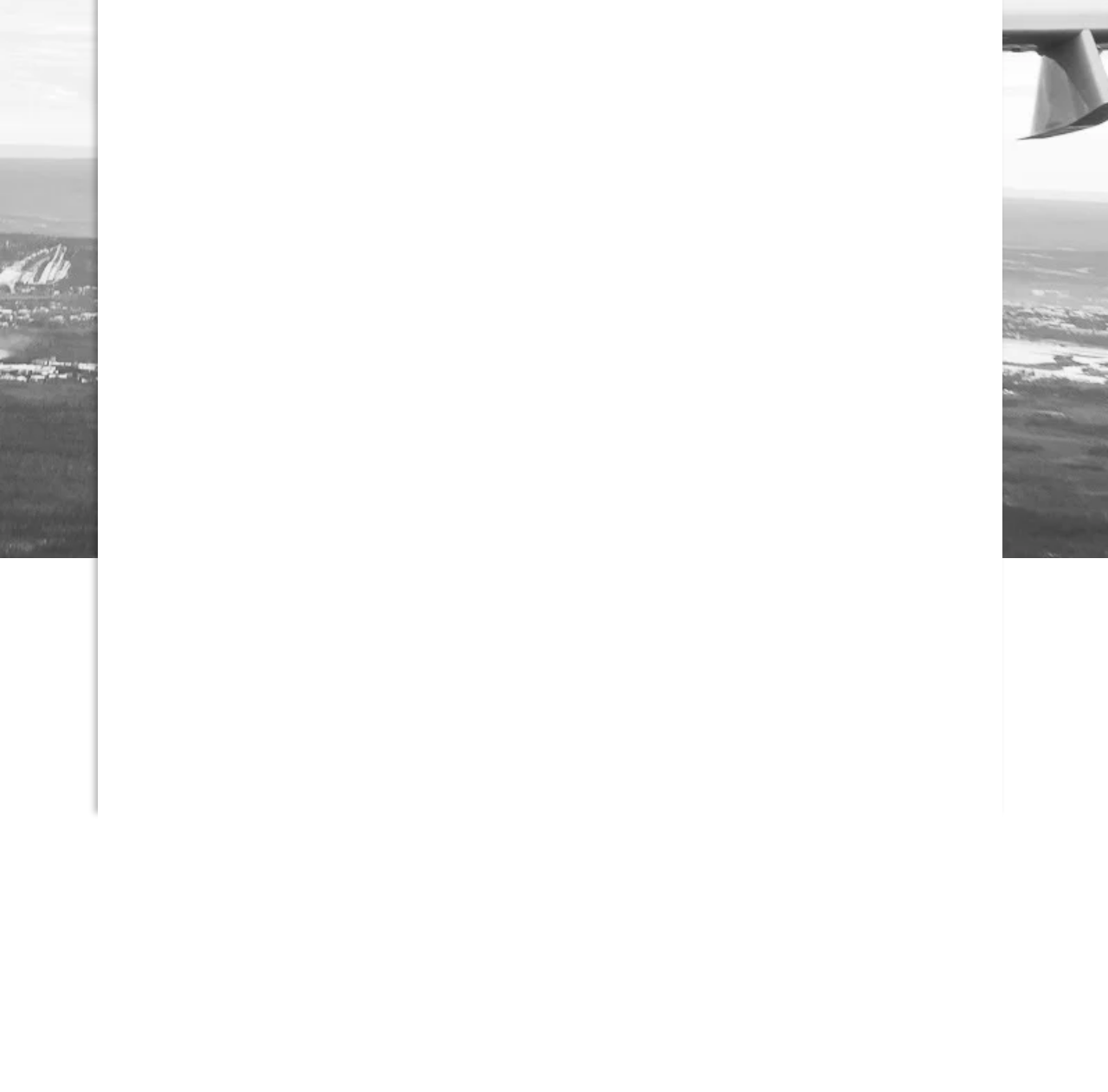Carefully examine the image and provide an in-depth answer to the question: How many aircraft types has Ari Tolonen flown?

The webpage mentions that Ari Tolonen, the test pilot, has flown 30+ aircraft types, ranging from ultralight to twin-engine jet.